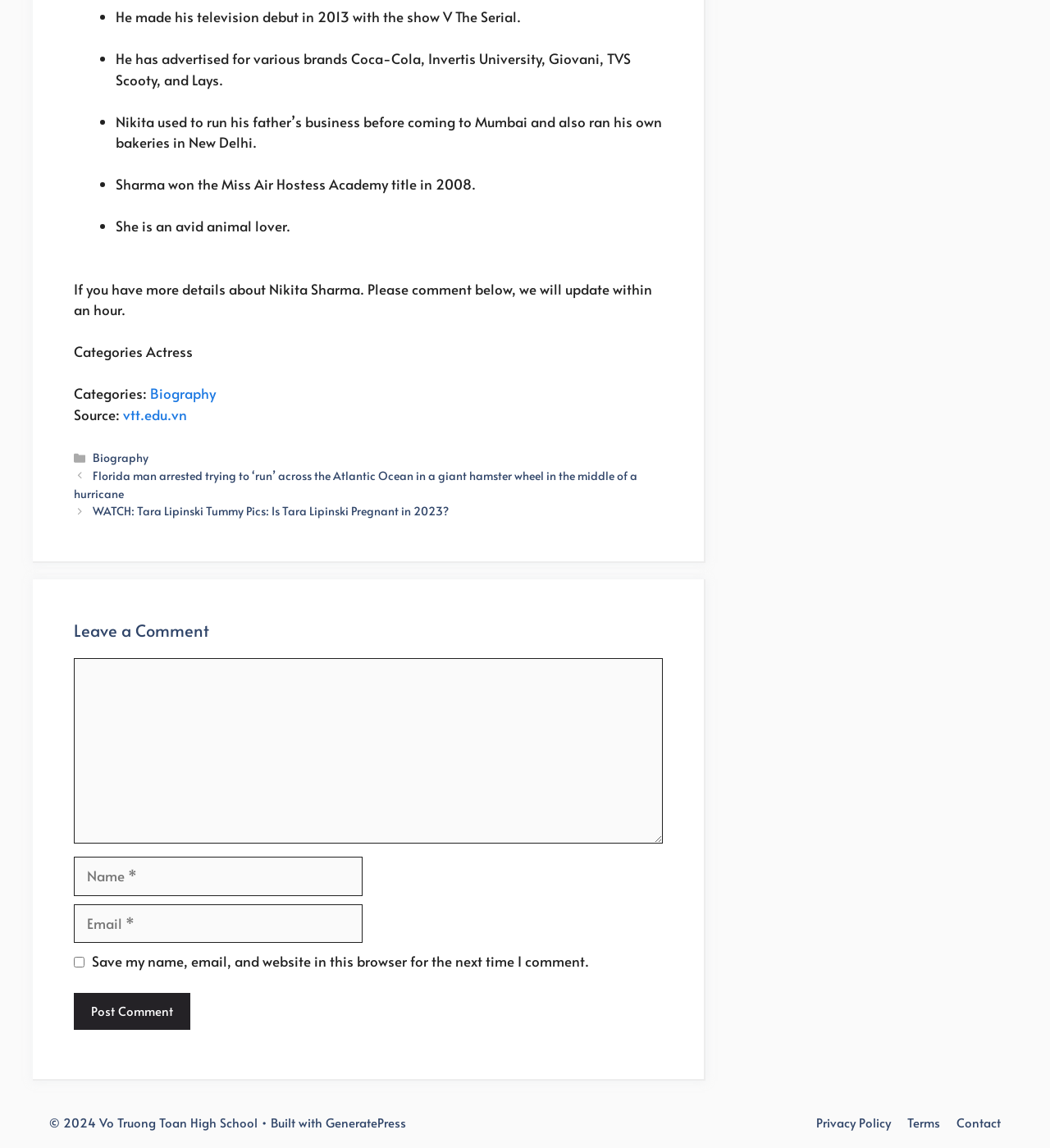What is the theme of the post mentioned above the comment section?
Analyze the image and deliver a detailed answer to the question.

Above the comment section, there is a navigation section that lists posts, and one of the posts is titled 'Florida man arrested trying to ‘run’ across the Atlantic Ocean in a giant hamster wheel in the middle of a hurricane', indicating that the theme of this post is about a Florida man.